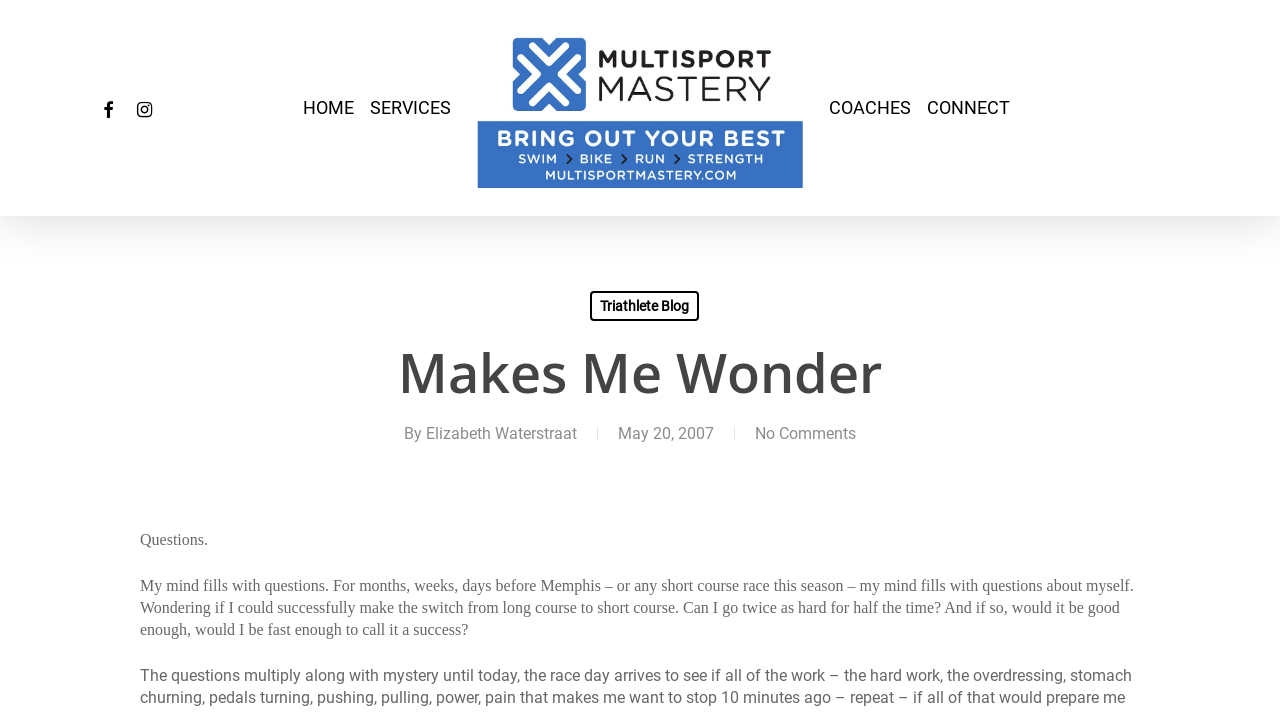Can you find the bounding box coordinates for the element that needs to be clicked to execute this instruction: "view coaches"? The coordinates should be given as four float numbers between 0 and 1, i.e., [left, top, right, bottom].

[0.647, 0.135, 0.711, 0.169]